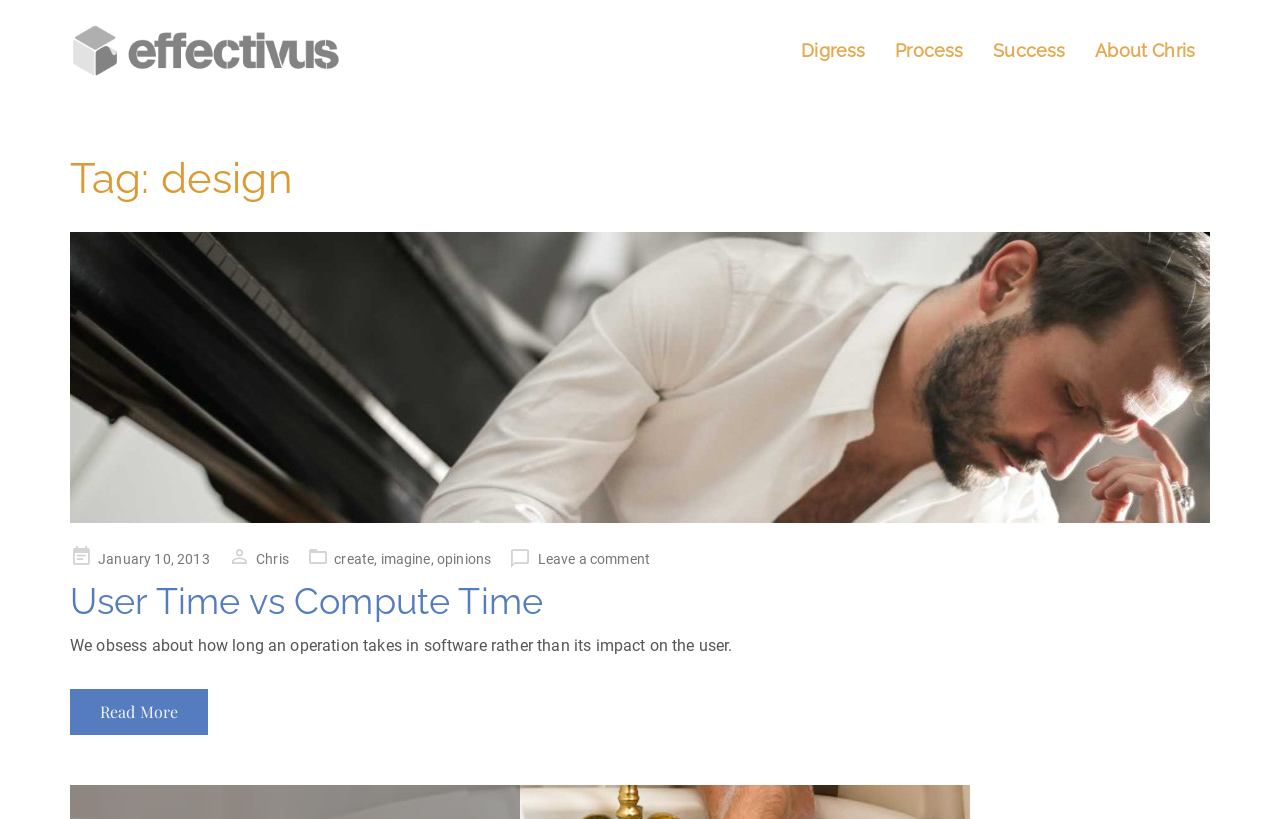Please locate the bounding box coordinates of the element that should be clicked to achieve the given instruction: "read about digress".

[0.614, 0.04, 0.688, 0.086]